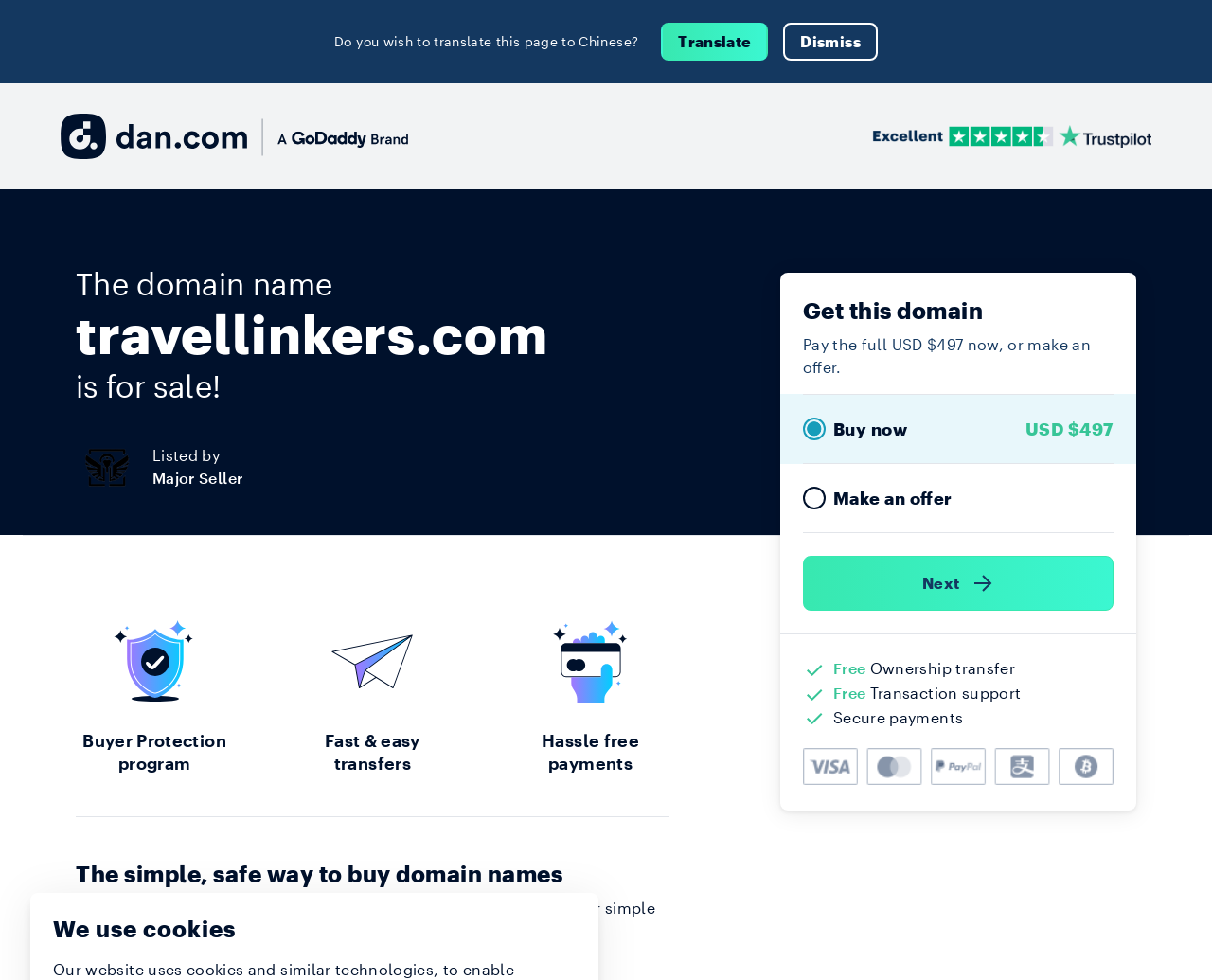Describe every aspect of the webpage in a detailed manner.

The webpage is about the sale of the domain name "travellinkers.com". At the top, there is a translation option to Chinese, with a "Translate" and "Dismiss" button. Below this, there are two links, one of which is a Trustpilot logo with an image. 

The main content of the page is divided into two sections. On the left, there is a heading with the domain name "travellinkers.com" and a description "is for sale!". Below this, there is an image of a "Major Seller" and a text "Listed by". 

On the right, there is a section with a heading "Get this domain" and a description "Pay the full USD $497 now, or make an offer." Below this, there are three options: "Buy now" with a price of USD $497, "Make an offer", and a "Next" link with an arrow icon. 

Further down, there are three sections with icons and text describing the benefits of the service, including "Free Ownership transfer", "Transaction support", and "Secure payments". 

Below this, there is a section with a heading "The simple, safe way to buy domain names" and a description of the service. There is also a link to "Here’s how it works". 

At the very bottom of the page, there is a notice about the use of cookies.